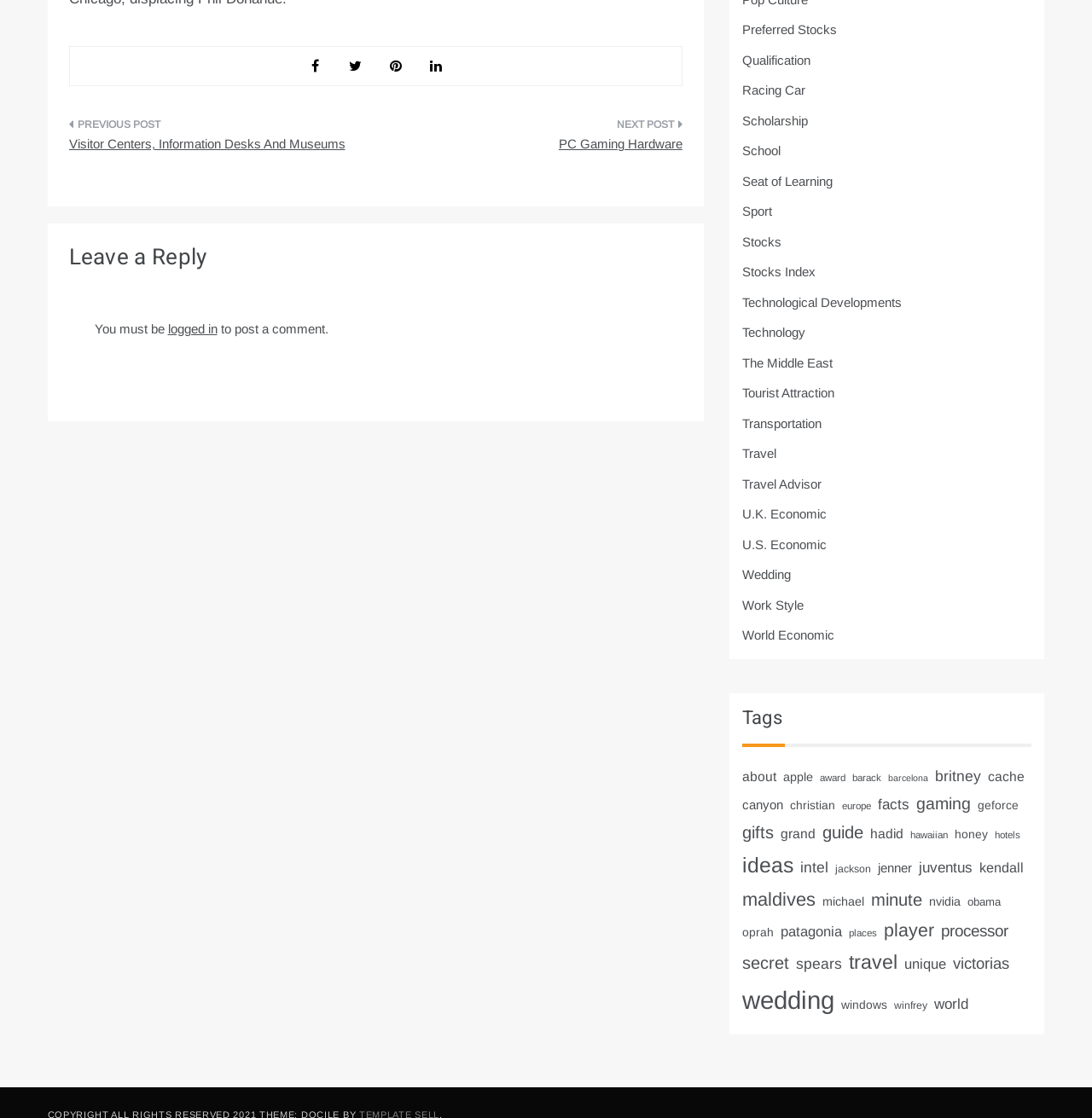Give the bounding box coordinates for the element described by: "Operating hikes under COVID-19 precautions".

None